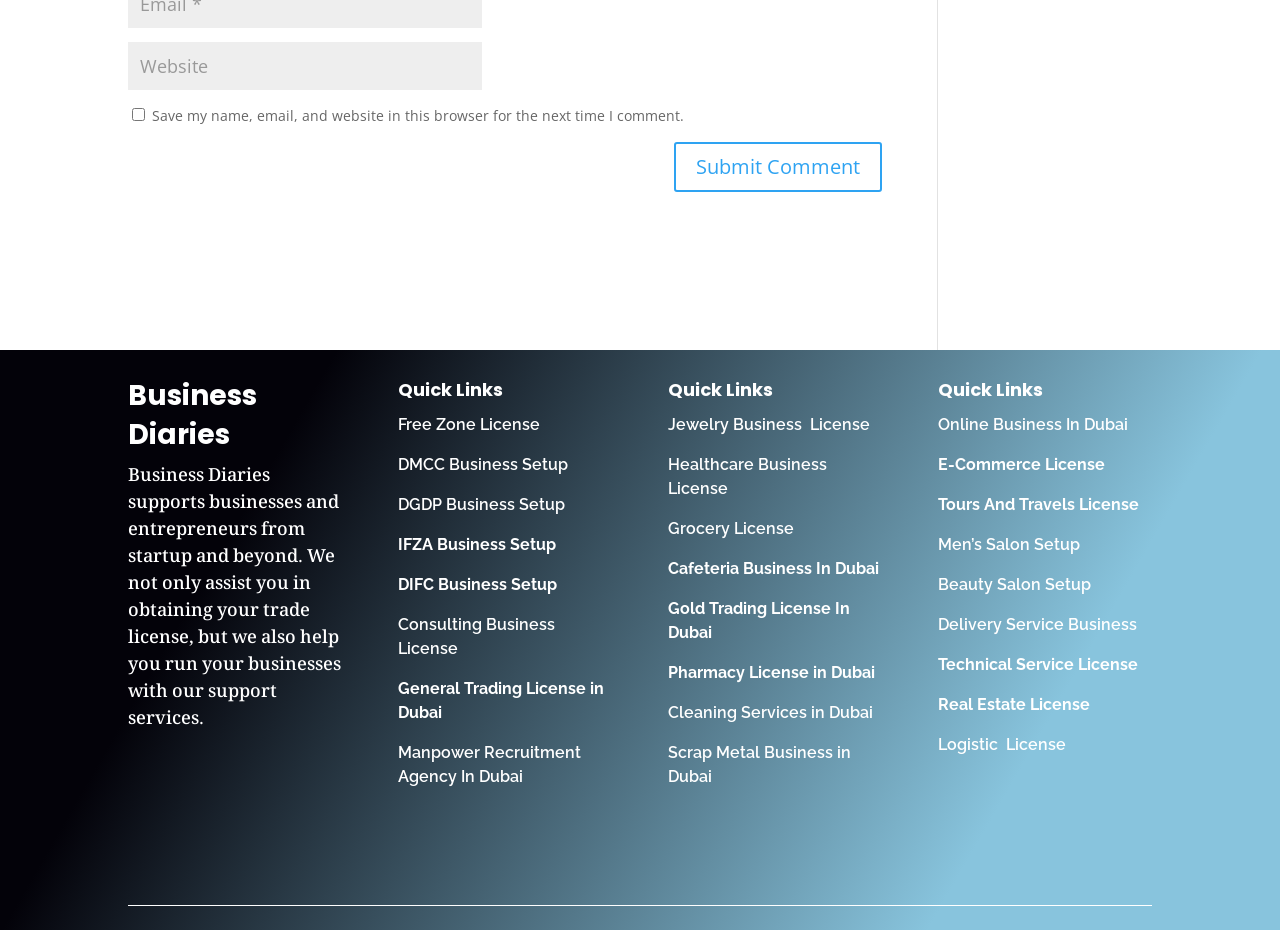What type of license is required for a grocery business in Dubai?
From the image, provide a succinct answer in one word or a short phrase.

Grocery License